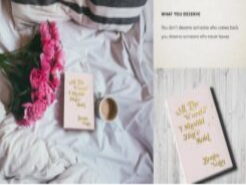Formulate a detailed description of the image content.

The image showcases a serene and inviting scene characterized by a thoughtfully arranged flat lay. Central to the composition is a soft, light-colored blanket that serves as a backdrop. On the blanket, a delicate pink notebook is positioned prominently, featuring an inspiring quote in elegant gold lettering that reads, "You don’t deserve anyone who treats you less than you deserve." Accompanying the notebook, a soft pink bouquet of flowers adds a touch of vibrancy and warmth, while a circular coffee cup rests nearby, suggesting a moment of reflection or personal time. The background also hints at a cozy atmosphere, enhanced by a striped cushion peeking into the frame, creating a peaceful yet motivational space. This image evokes themes of self-worth and personal growth, inviting viewers to contemplate their own value and the importance of surrounding themselves with positivity.